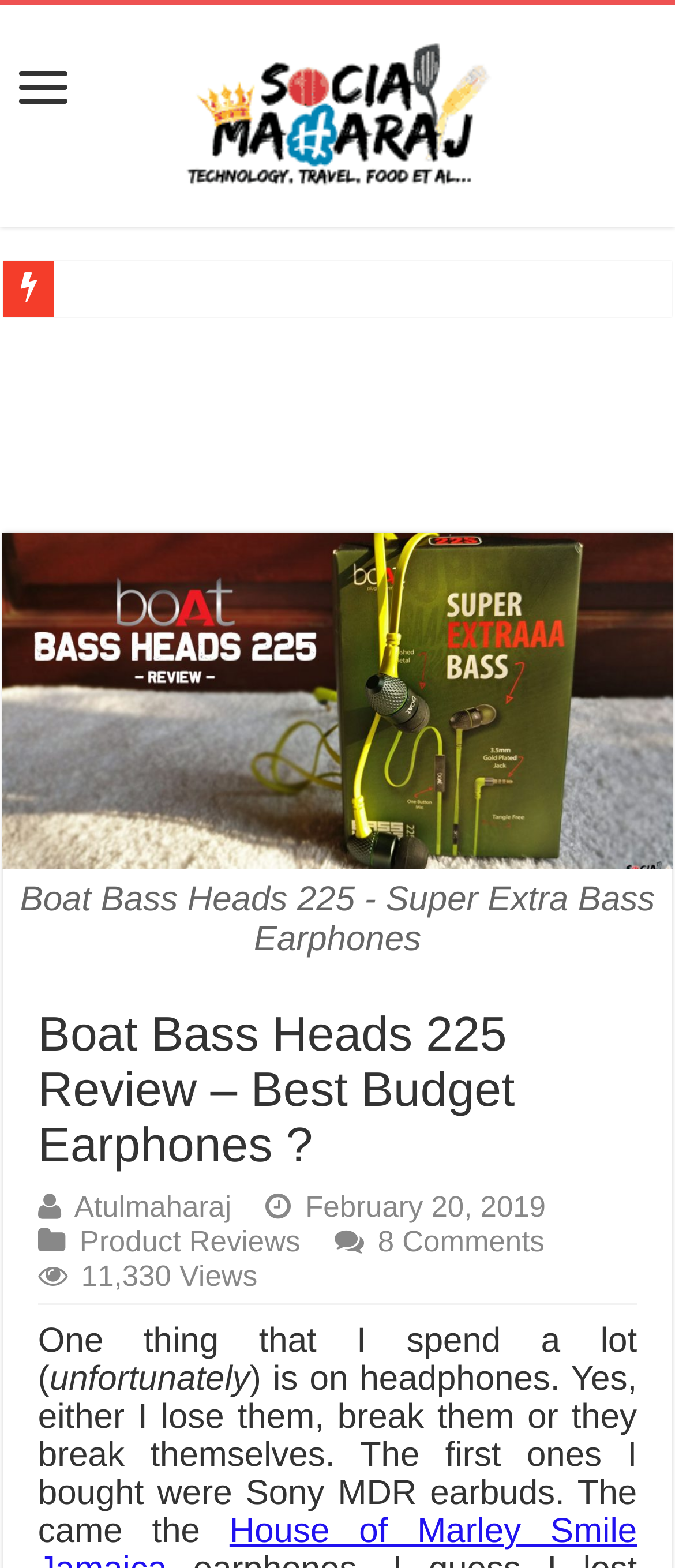How many views does the review have?
Answer the question using a single word or phrase, according to the image.

11,330